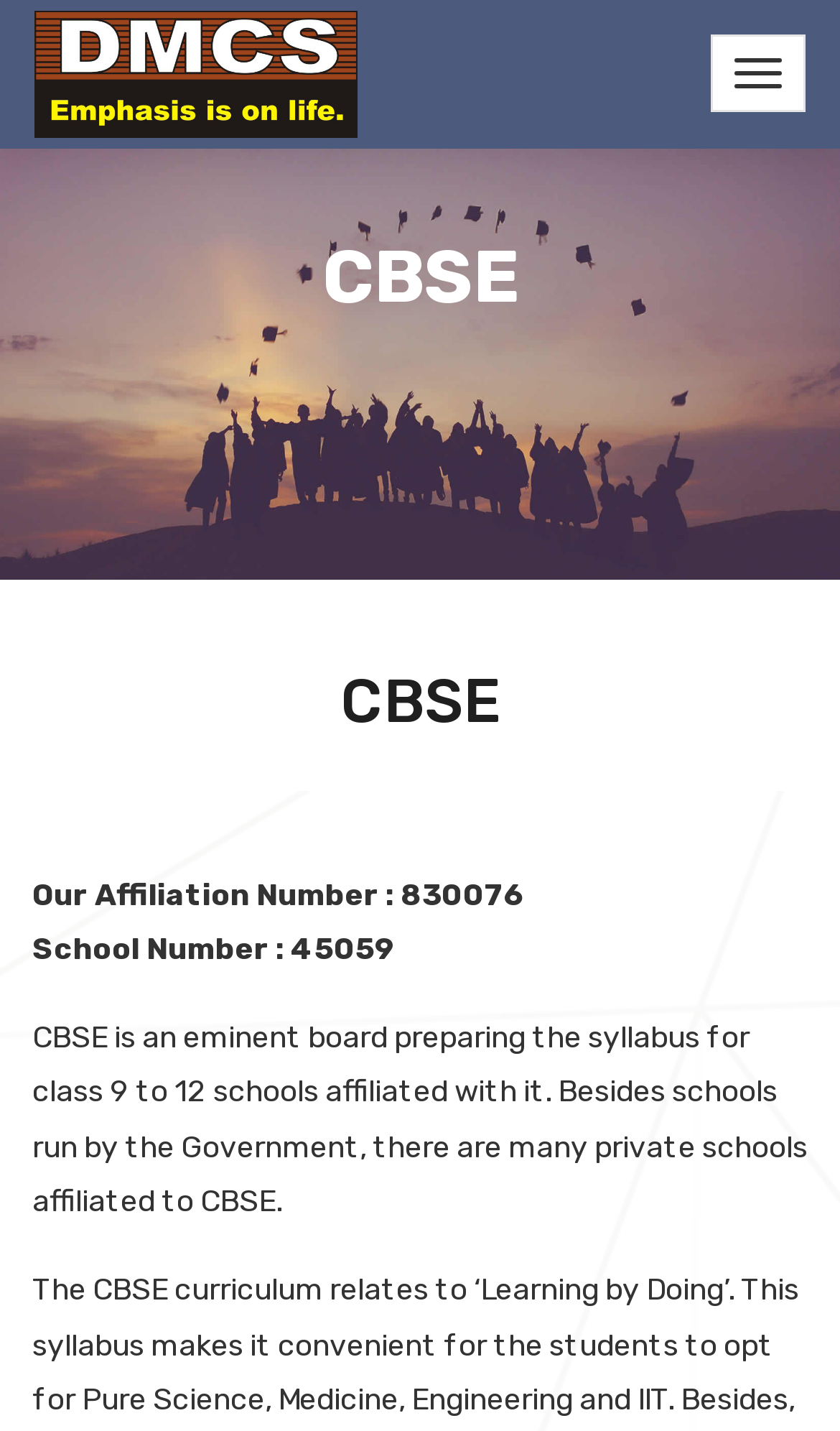Provide a short answer using a single word or phrase for the following question: 
What is the affiliation number of the school?

830076